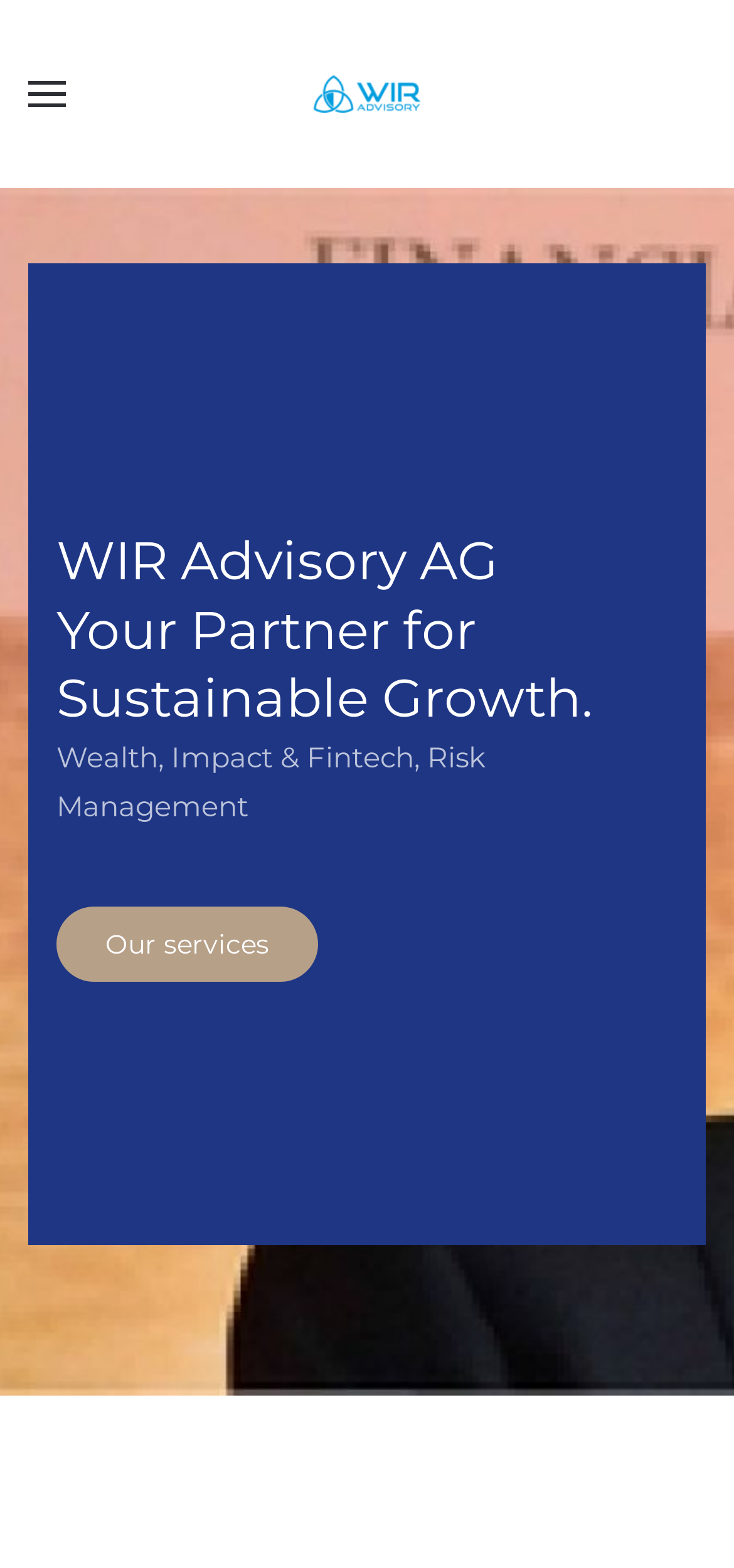What is the main focus of the company?
Please provide a comprehensive answer to the question based on the webpage screenshot.

I found the main focus of the company by reading the StaticText element that lists 'Wealth, Impact & Fintech, Risk Management' as the company's areas of expertise.